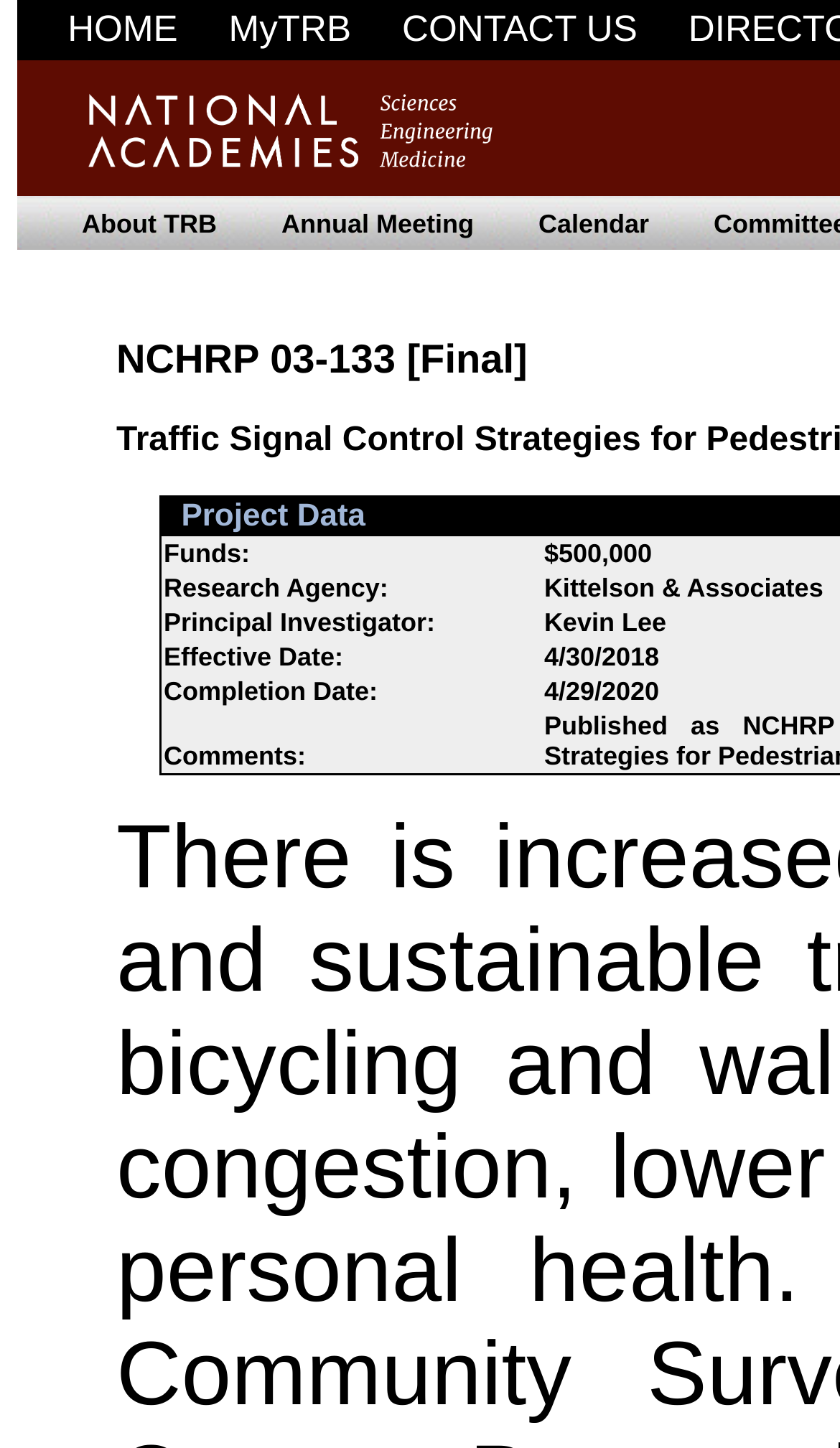Give the bounding box coordinates for this UI element: "MyTRB". The coordinates should be four float numbers between 0 and 1, arranged as [left, top, right, bottom].

[0.247, 0.005, 0.444, 0.033]